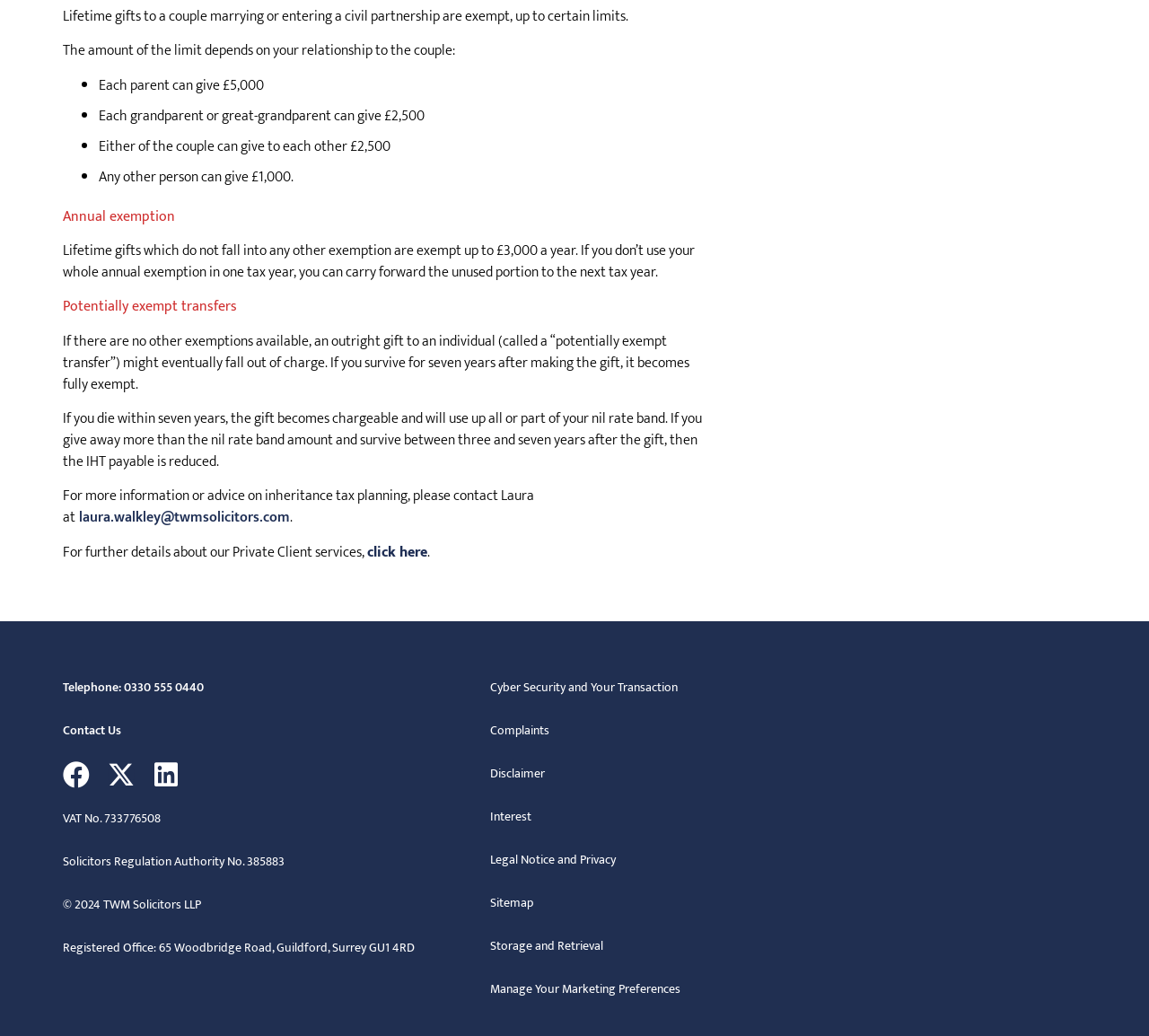Utilize the details in the image to give a detailed response to the question: What is the VAT number of TWM Solicitors LLP?

The webpage provides the VAT number of TWM Solicitors LLP at the bottom of the page, stating 'VAT No. 733776508'.